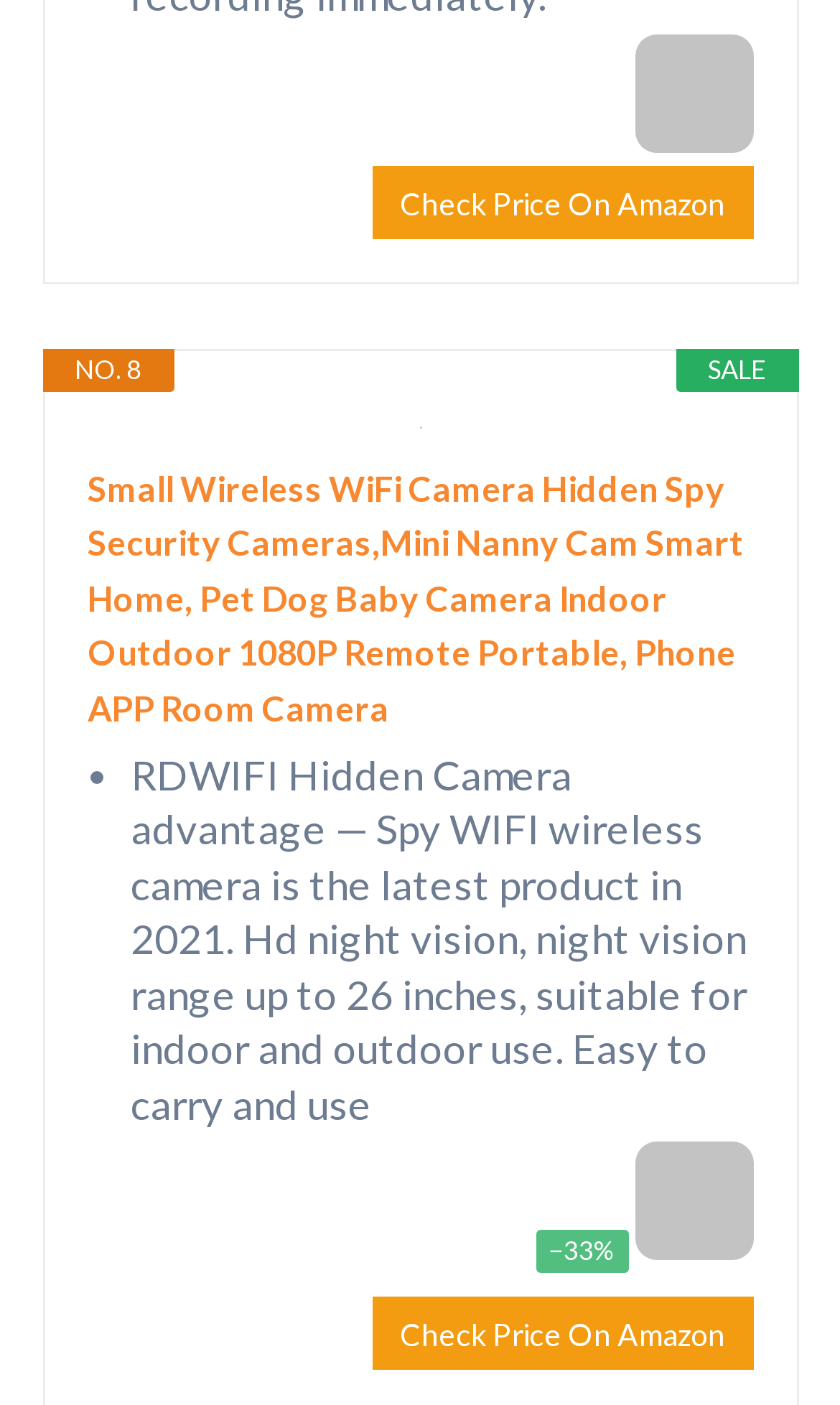From the webpage screenshot, identify the region described by title="Amazon Prime". Provide the bounding box coordinates as (top-left x, top-left y, bottom-right x, bottom-right y), with each value being a floating point number between 0 and 1.

[0.755, 0.085, 0.896, 0.113]